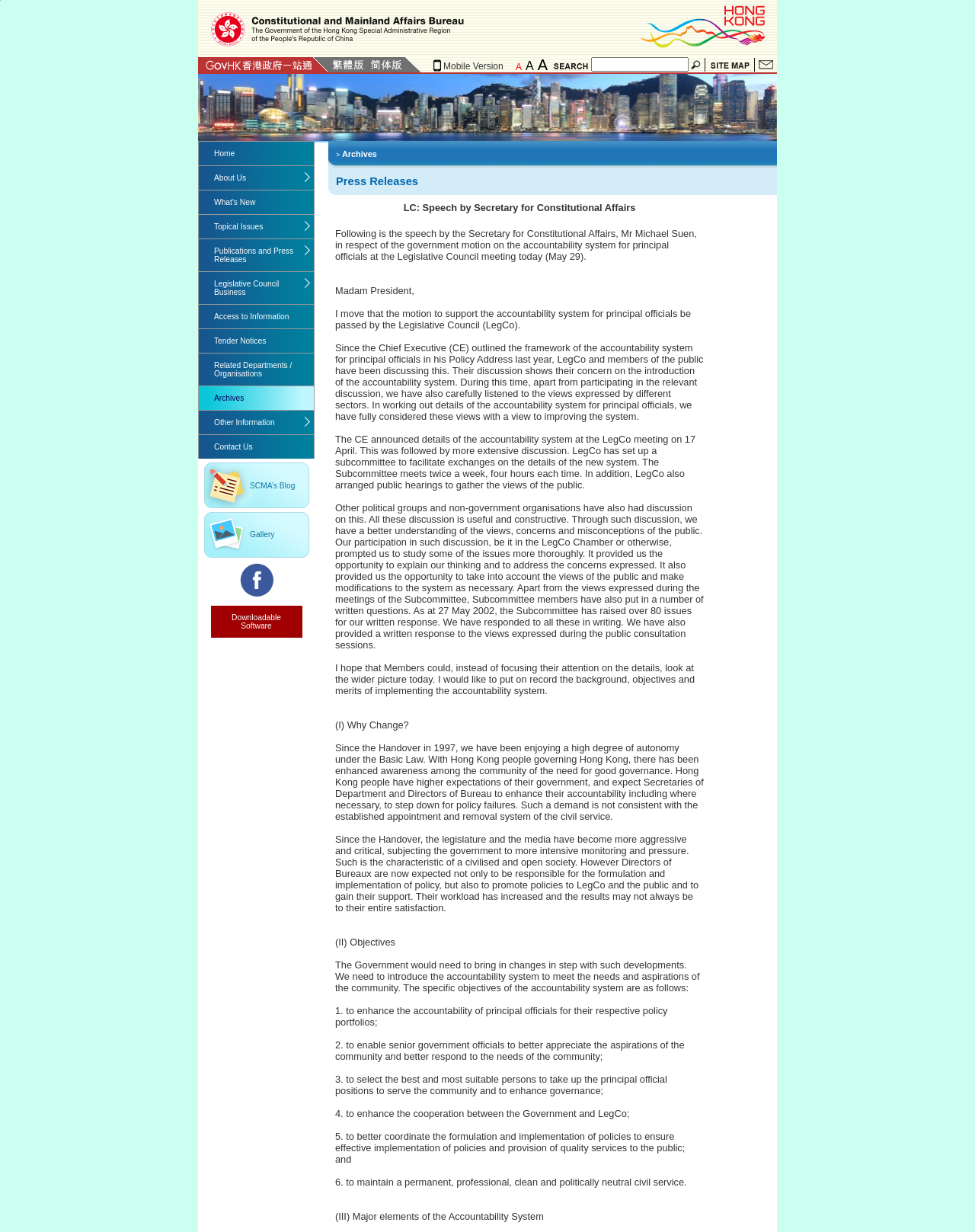Please find the bounding box coordinates of the element that you should click to achieve the following instruction: "Check Facebook page". The coordinates should be presented as four float numbers between 0 and 1: [left, top, right, bottom].

[0.244, 0.48, 0.282, 0.487]